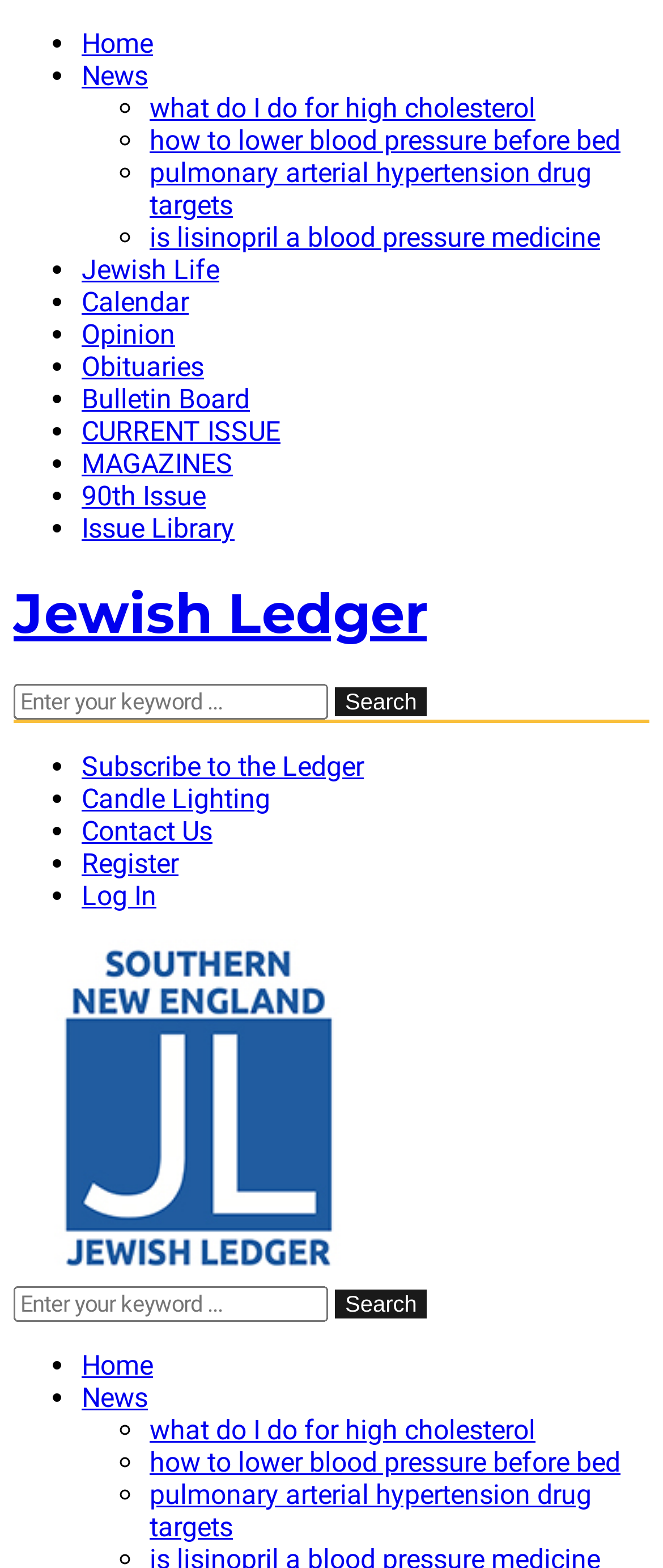What are the topics of the links in the middle section?
Can you provide a detailed and comprehensive answer to the question?

The links in the middle section of the webpage have titles such as 'what do I do for high cholesterol', 'how to lower blood pressure before bed', and 'pulmonary arterial hypertension drug targets', indicating that they are related to health and medical topics.